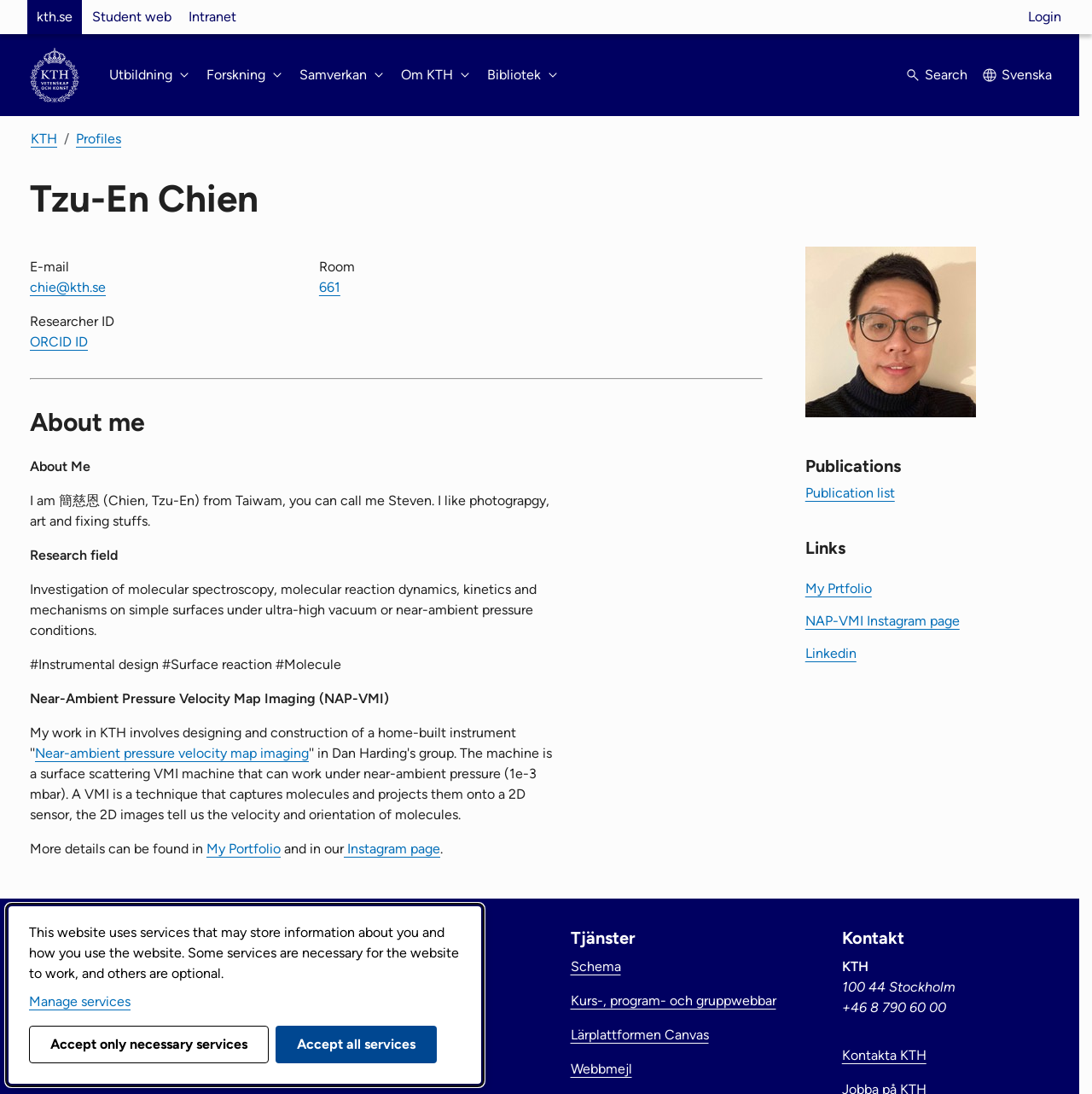Please specify the bounding box coordinates of the area that should be clicked to accomplish the following instruction: "View the article about the leading carton box supplier Vietnam". The coordinates should consist of four float numbers between 0 and 1, i.e., [left, top, right, bottom].

None